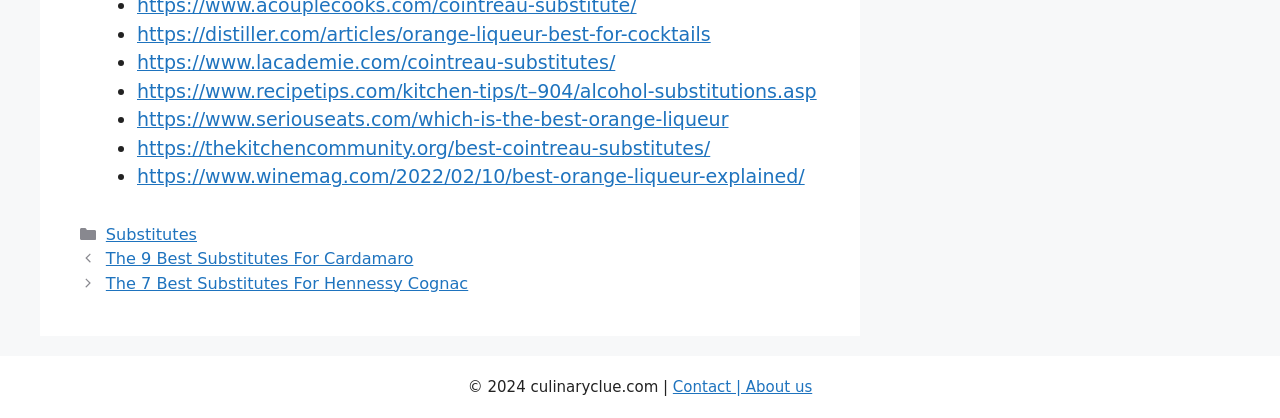Respond with a single word or phrase:
What is the copyright year of the website?

2024